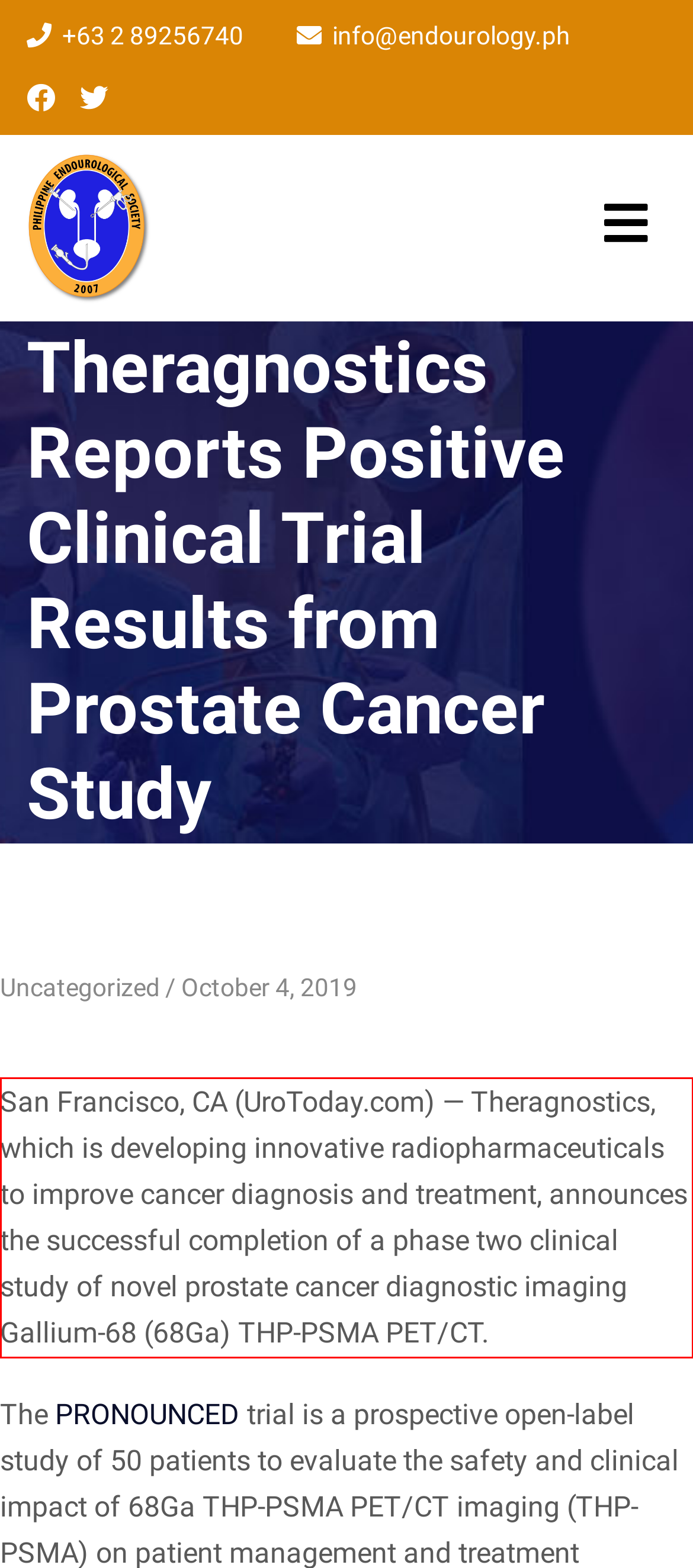Review the screenshot of the webpage and recognize the text inside the red rectangle bounding box. Provide the extracted text content.

San Francisco, CA (UroToday.com) — Theragnostics, which is developing innovative radiopharmaceuticals to improve cancer diagnosis and treatment, announces the successful completion of a phase two clinical study of novel prostate cancer diagnostic imaging Gallium-68 (68Ga) THP-PSMA PET/CT.